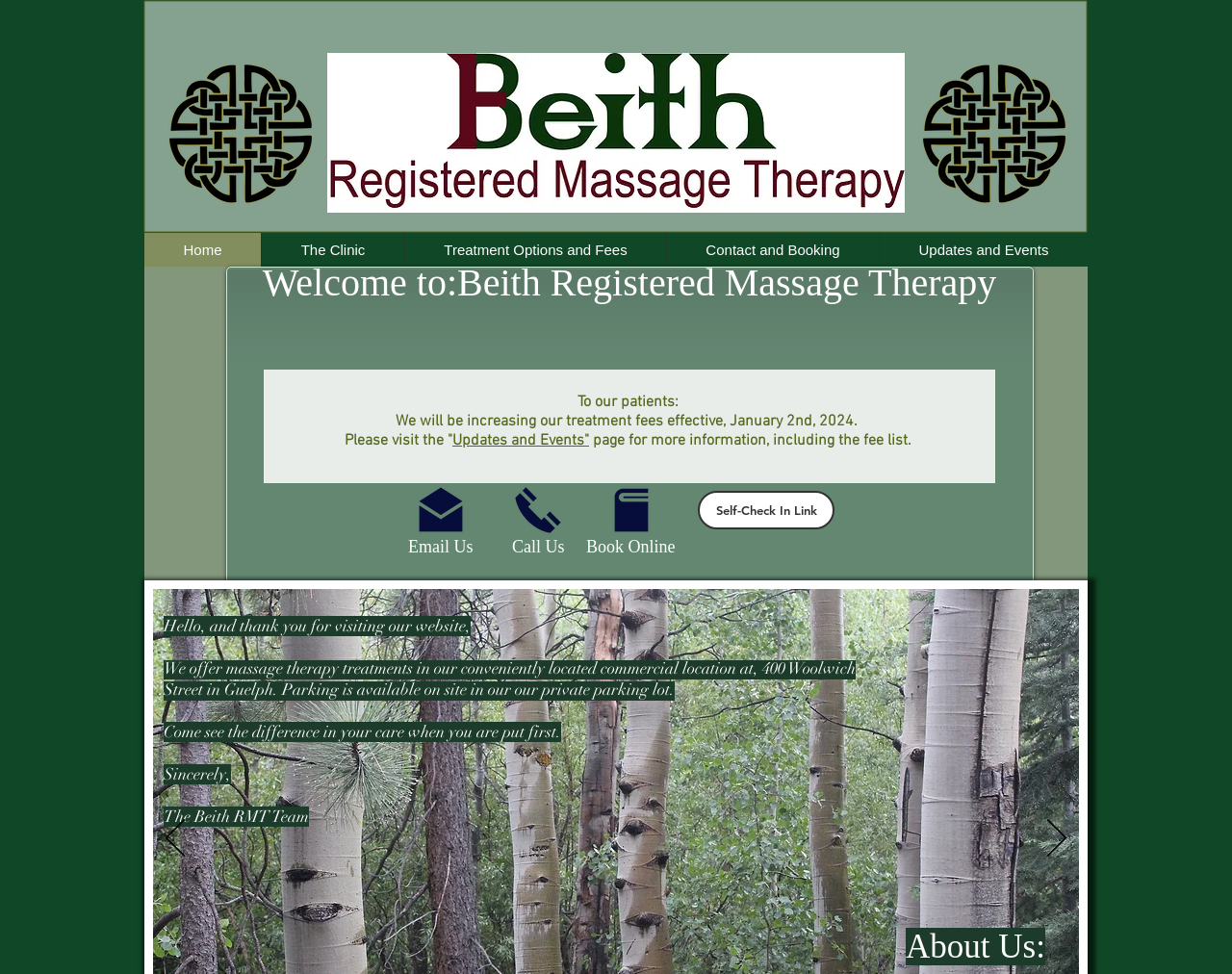Find and provide the bounding box coordinates for the UI element described here: "Treatment Options and Fees". The coordinates should be given as four float numbers between 0 and 1: [left, top, right, bottom].

[0.328, 0.239, 0.541, 0.274]